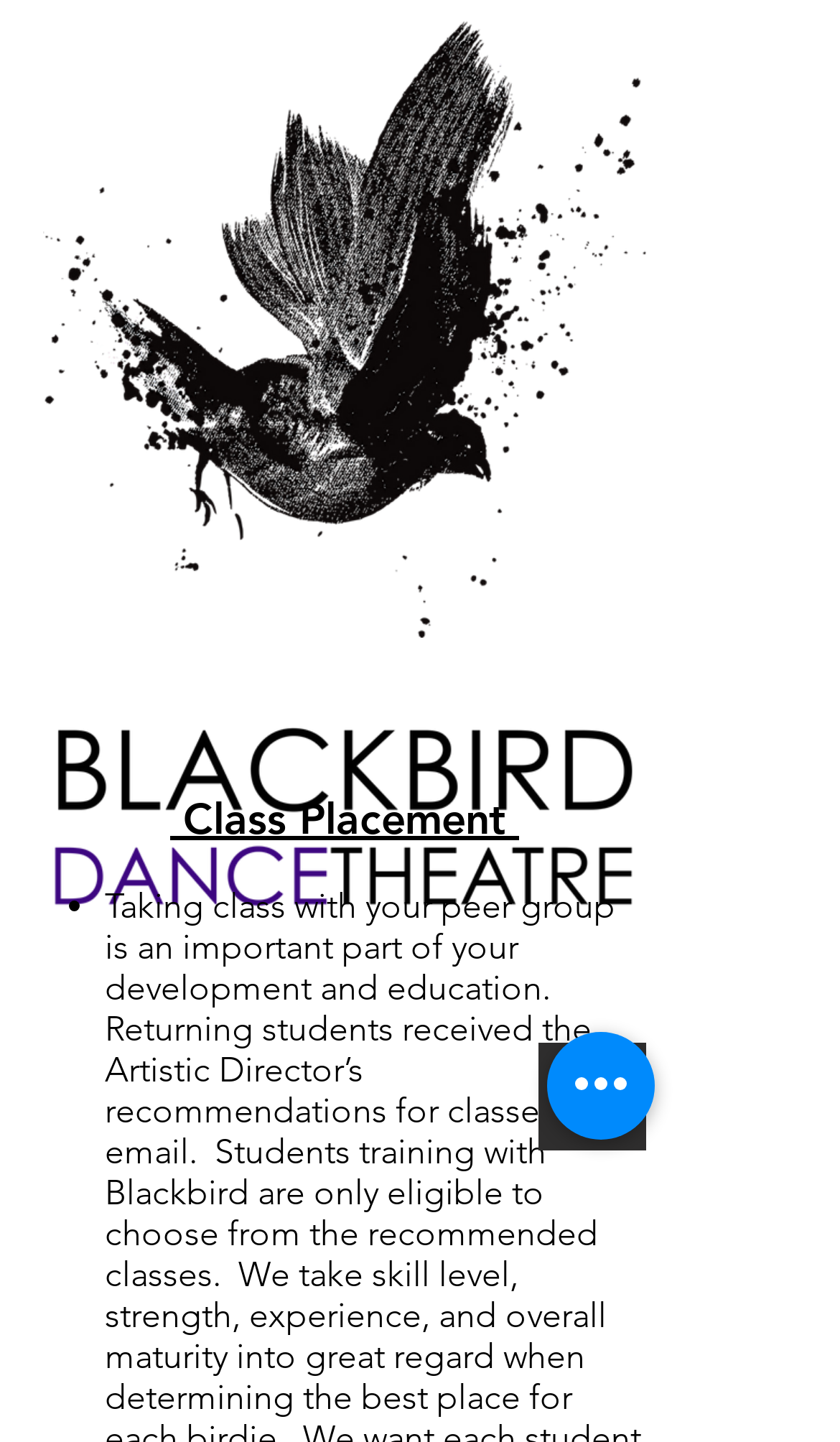Provide an in-depth caption for the contents of the webpage.

The webpage appears to be the Winter Schedule page of Blackbird Dance Theatre, a dance studio in Lexington, KY. At the top-left corner, there is an image of the studio's logo. Next to the logo, there is a button to open the navigation menu. 

Below the logo, there is a heading that reads "Fly. Create. Collaborate. Blackbird Dance Theatre". Underneath this heading, there are three more headings, but only the second one has text, which is "Class Placement". 

To the right of the "Class Placement" heading, there is a list marker, indicated by a bullet point. This suggests that there may be a list of classes or schedules below, but it is not explicitly shown in the accessibility tree. 

At the top-right corner, there are two buttons: "Open navigation menu" and "Quick actions". The "Open navigation menu" button is slightly above the "Quick actions" button.